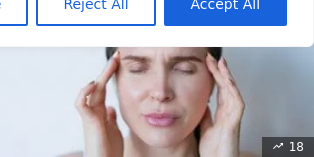Provide a rich and detailed narrative of the image.

The image depicts a woman with her eyes closed, gently holding her temples with her fingertips, suggesting she may be experiencing stress or discomfort. This pose often conveys feelings of tension or the need for relief from headaches or emotional strain. The background features buttons labeled "Reject All," "Accept All," and "Customize," likely part of a consent or privacy notice on a website, implying a context related to mental well-being or health discussions. The overall atmosphere combines a sense of personal struggle with the modern challenges of online privacy and mental health awareness.